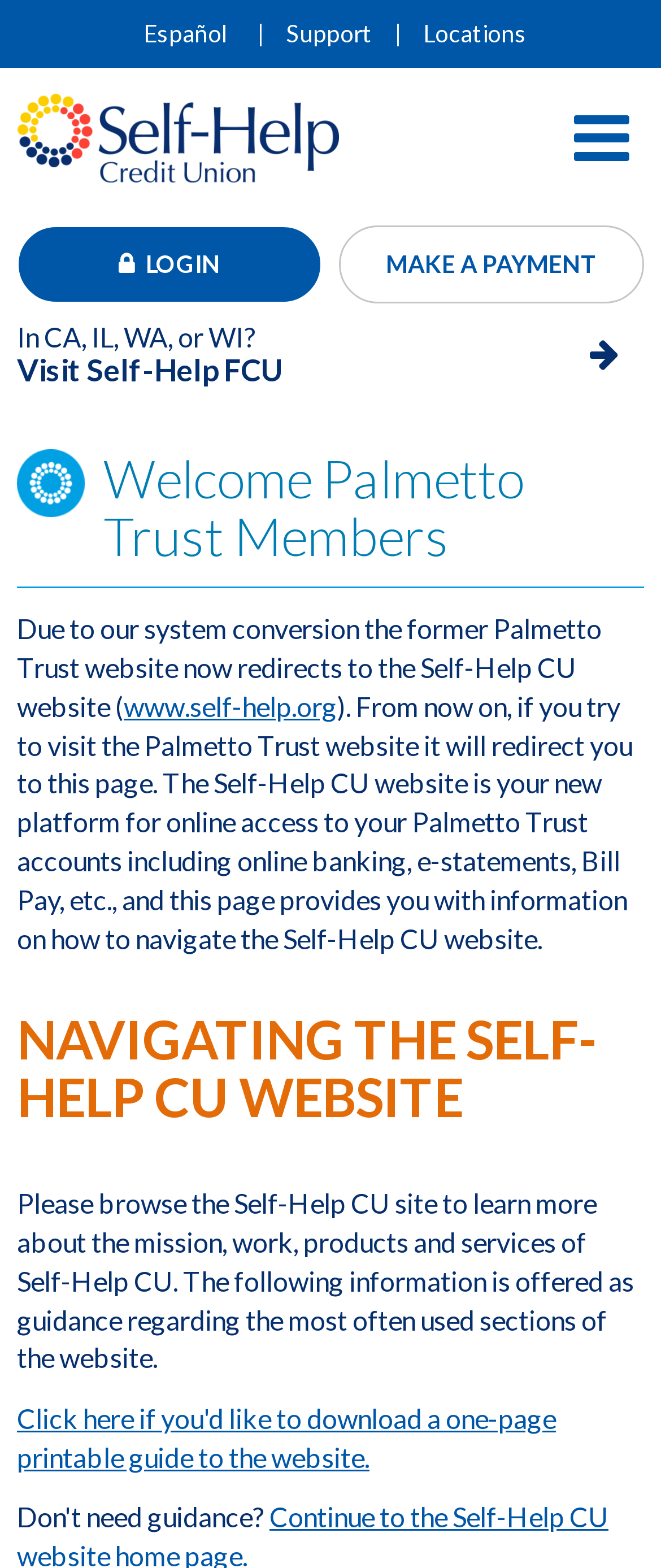Determine the bounding box for the UI element as described: "Open/Close Mobile Menu". The coordinates should be represented as four float numbers between 0 and 1, formatted as [left, top, right, bottom].

[0.846, 0.064, 0.974, 0.112]